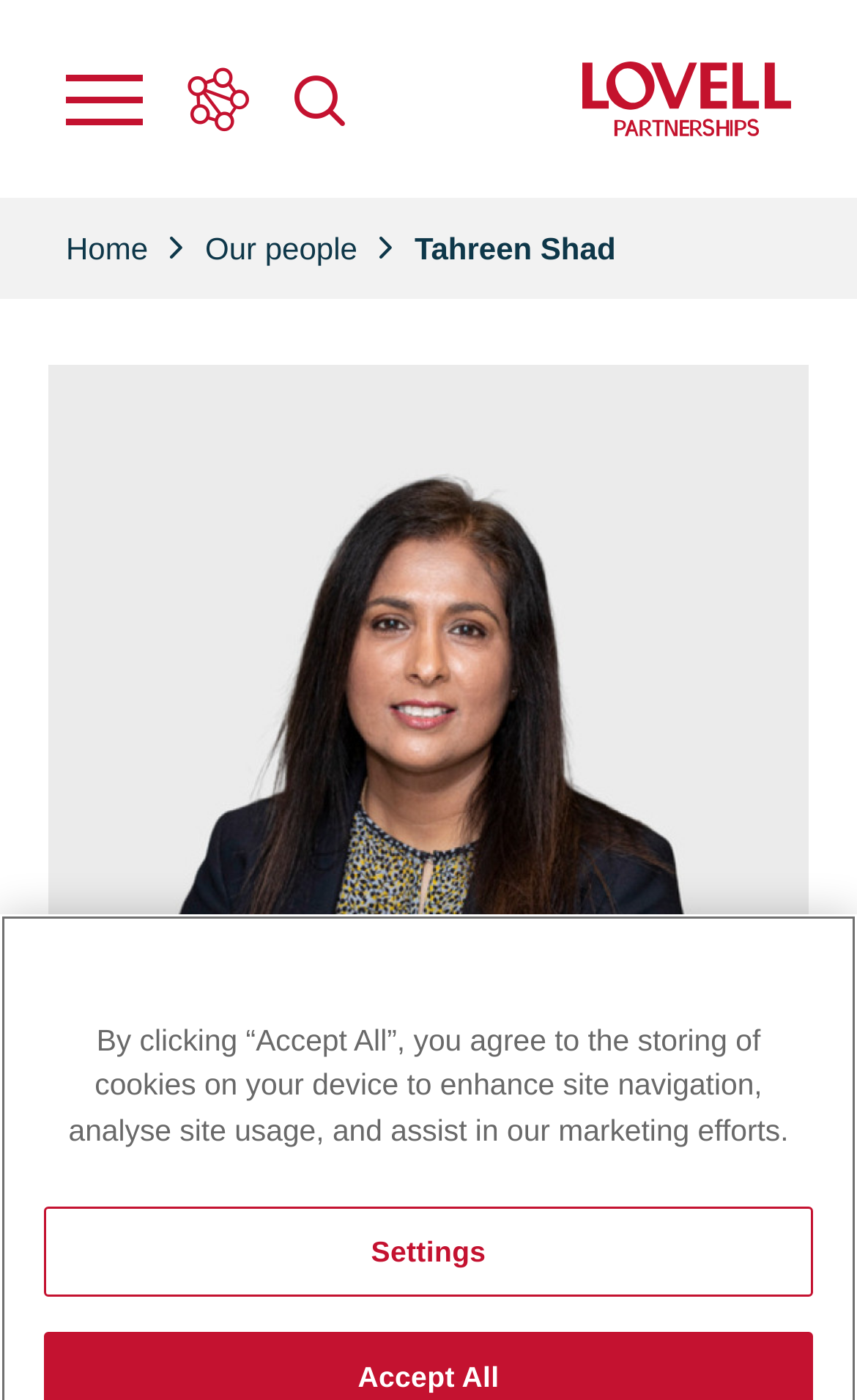Produce an extensive caption that describes everything on the webpage.

The webpage is about Tahreen Shad, the Partnerships Director for Lovell Partnerships in the North West and North Wales. At the top of the page, there is a link and an image, which are positioned side by side. Below them, there are several sections, each with a heading, a brief description, and two links to "Visit" and "Contact" a specific company or service. These sections are arranged vertically, with the headings "Morgan Sindall Construction", "Morgan Sindall Infrastructure", "BakerHicks", "Overbury", "Morgan Lovell", "Morgan Sindall Property Services", and "Morgan Sindall Group".

To the right of these sections, there is a navigation breadcrumb with links to "Home" and "Our people", as well as a link to the current page, "Tahreen Shad". Below the breadcrumb, there is a large image of Tahreen Shad, and a heading with her name and title. Underneath, there is a brief description of her role.

At the very bottom of the page, there is a link to "Back to top" and a paragraph of text about cookies and a button to "Settings".